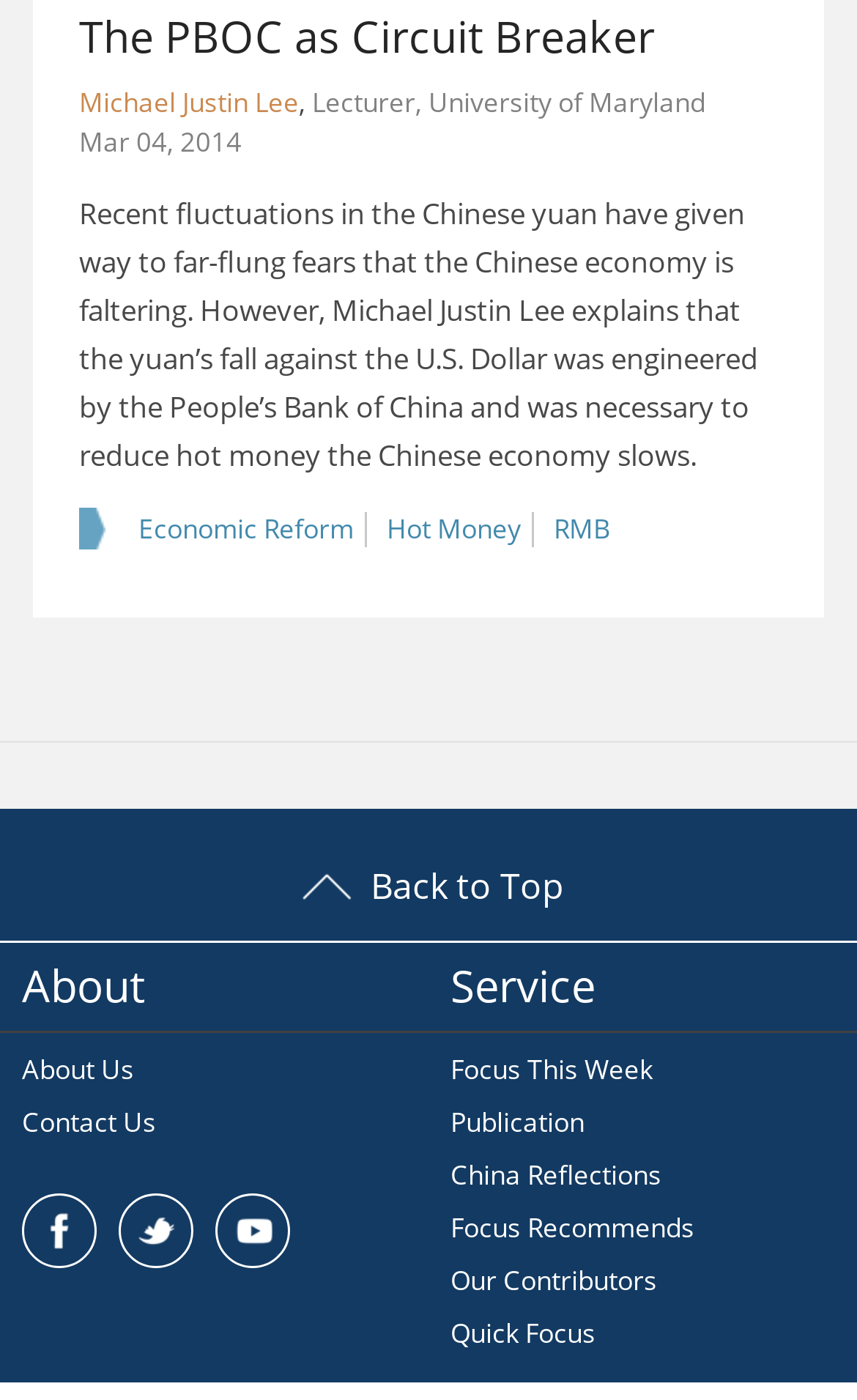Bounding box coordinates must be specified in the format (top-left x, top-left y, bottom-right x, bottom-right y). All values should be floating point numbers between 0 and 1. What are the bounding box coordinates of the UI element described as: Back to Top

[0.0, 0.593, 1.0, 0.673]